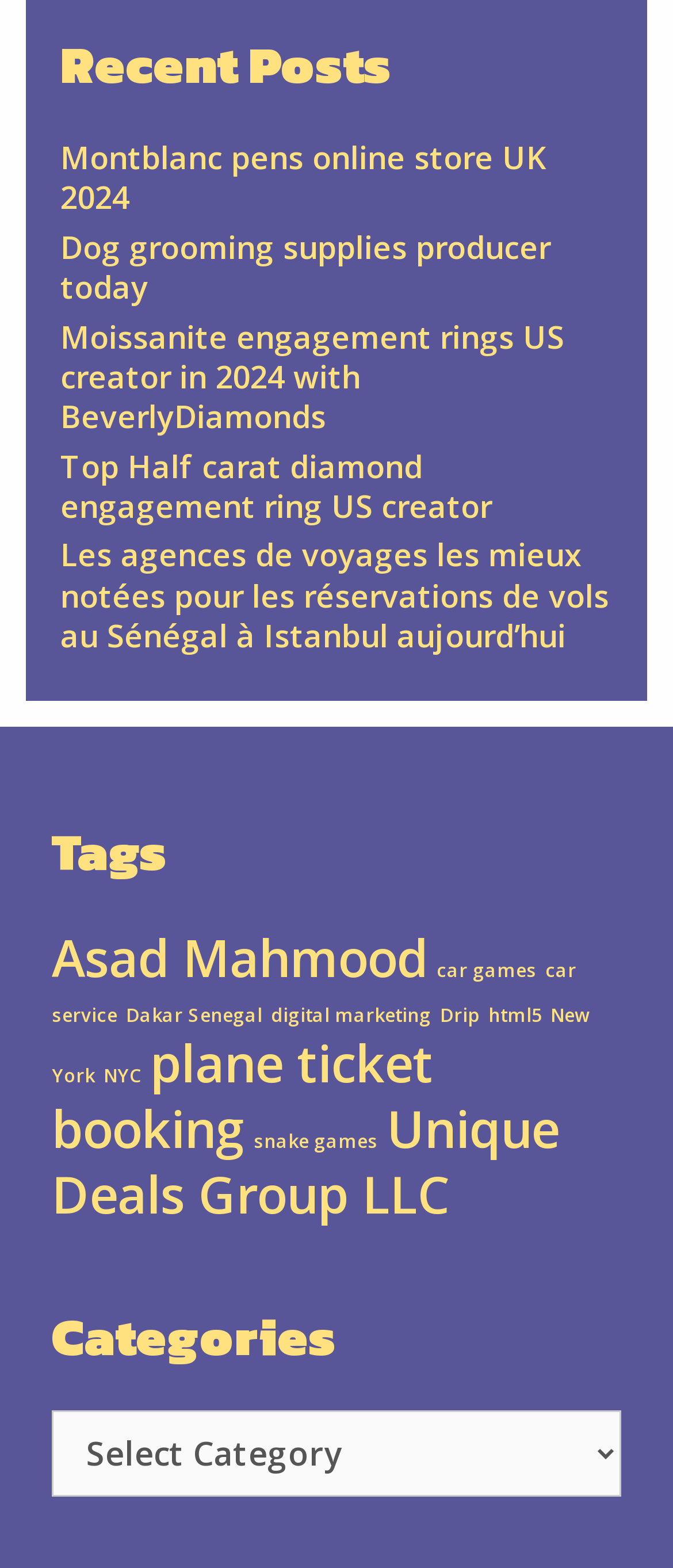What is the last link under the 'Tags' section?
Please answer the question with as much detail as possible using the screenshot.

The last link under the 'Tags' section has the text 'Unique Deals Group LLC', which indicates that this is the last link in this section.